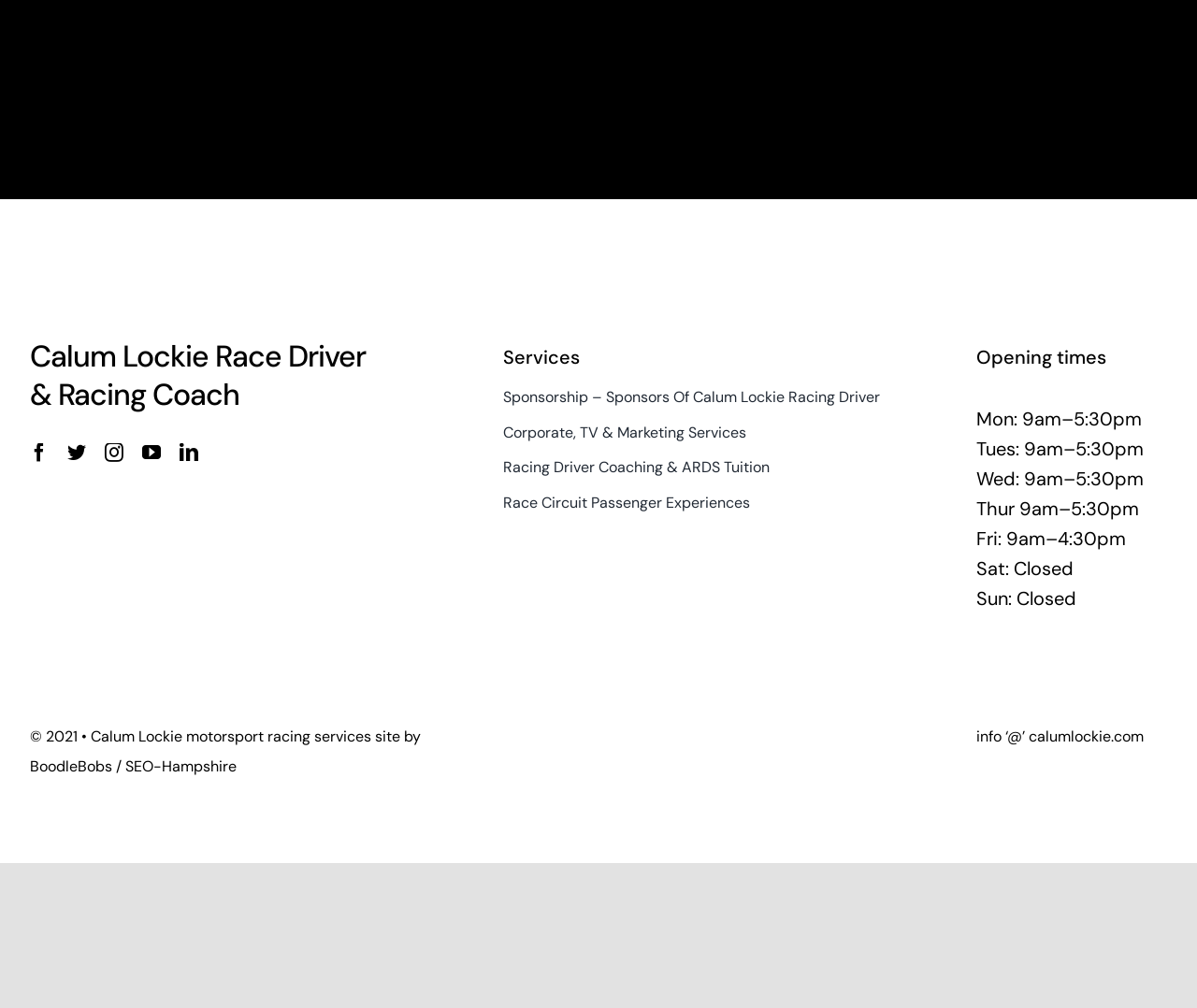What services does Calum Lockie offer?
Refer to the image and give a detailed answer to the question.

The navigation menu under the 'Services' heading lists four services offered by Calum Lockie, which are Sponsorship, Corporate, TV & Marketing Services, Racing Driver Coaching & ARDS Tuition, and Race Circuit Passenger Experiences.